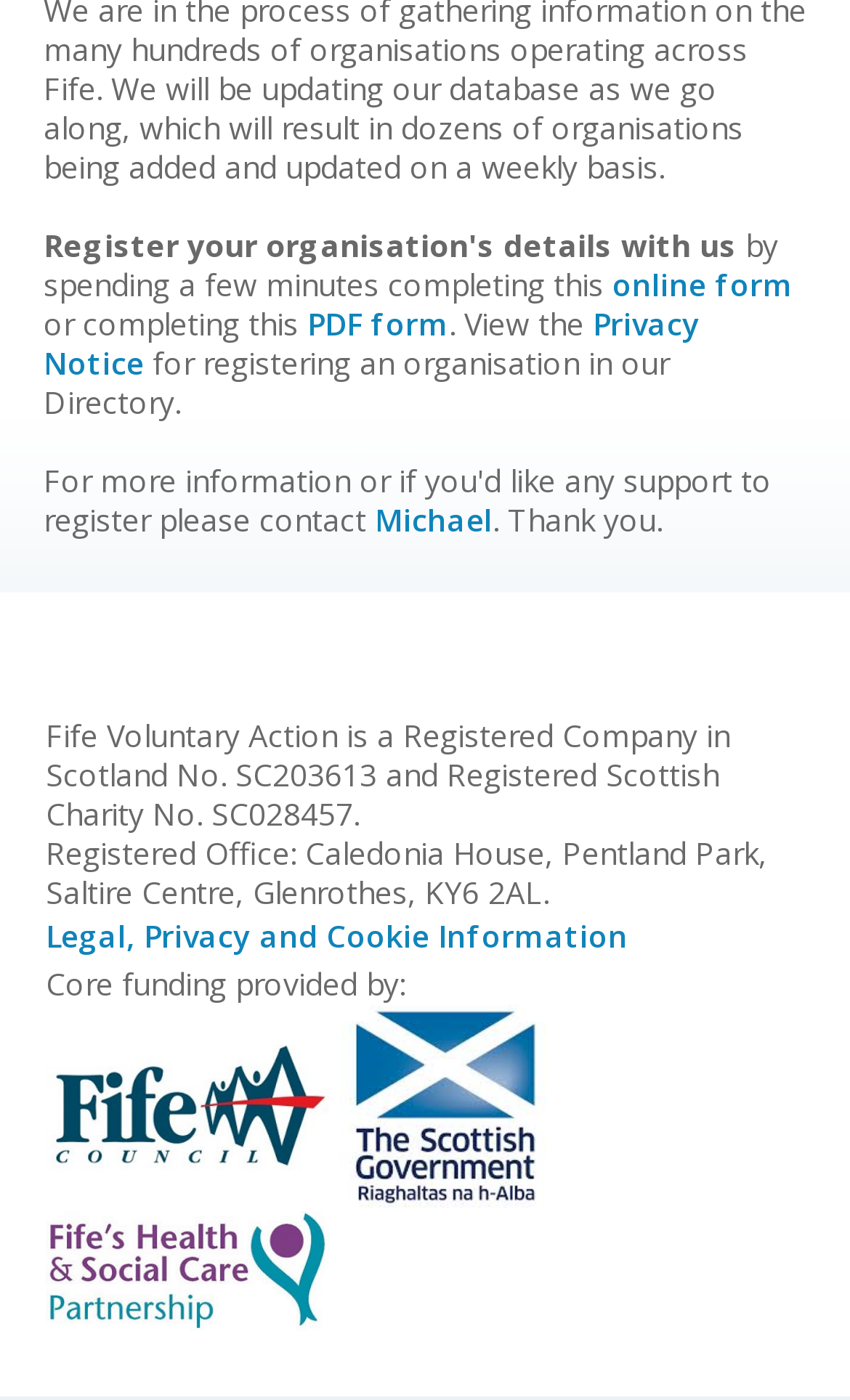Reply to the question with a single word or phrase:
What is the alternative to the online form?

PDF form